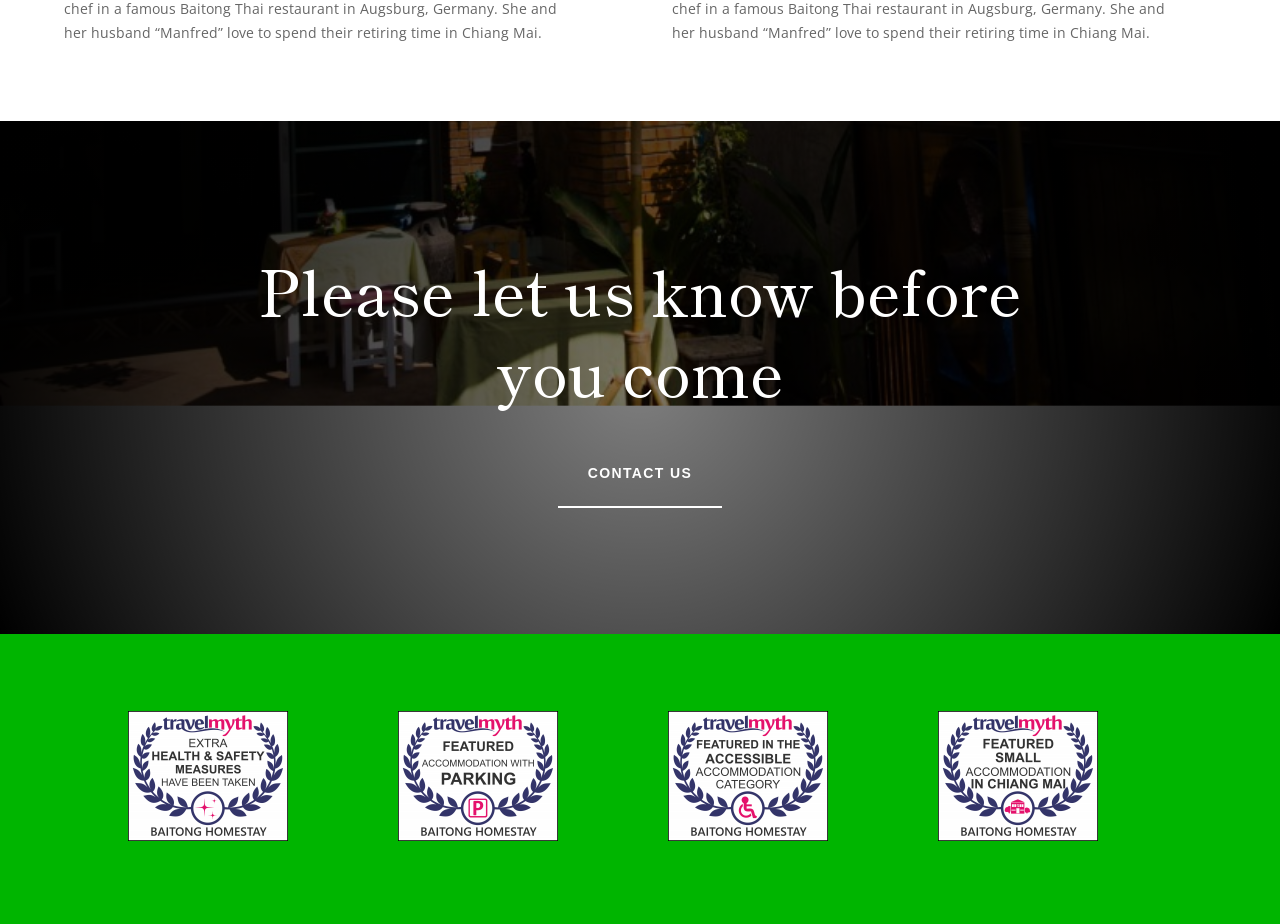Utilize the details in the image to give a detailed response to the question: What is the purpose of the webpage?

The webpage appears to be a search page for hotels in Chiang Mai, with various filters and options available, such as hotels with extra health and safety measures, hotels with parking, accessible hotels, and small hotels.